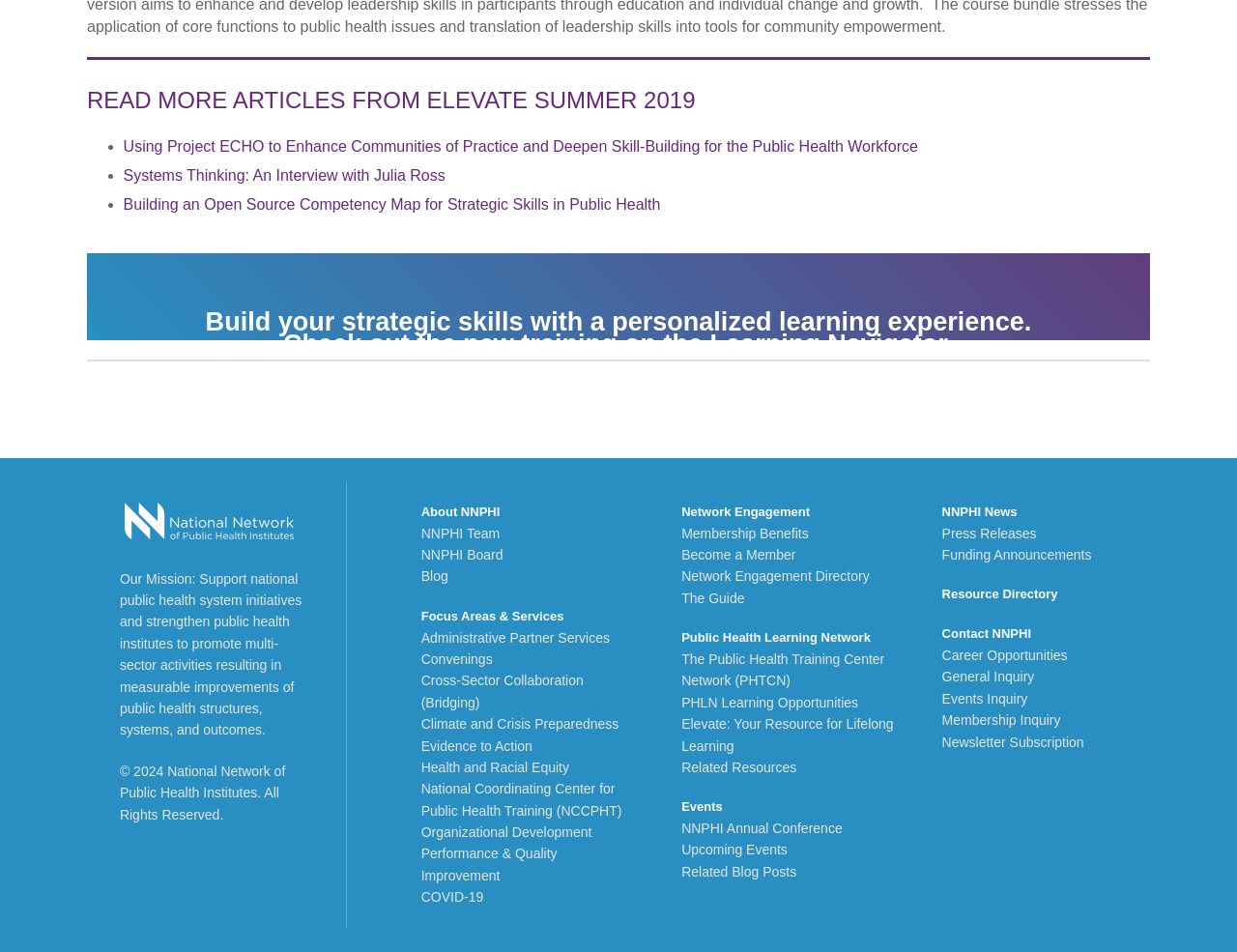What is the name of the logo in the webpage?
Refer to the image and respond with a one-word or short-phrase answer.

NNPHI Logo